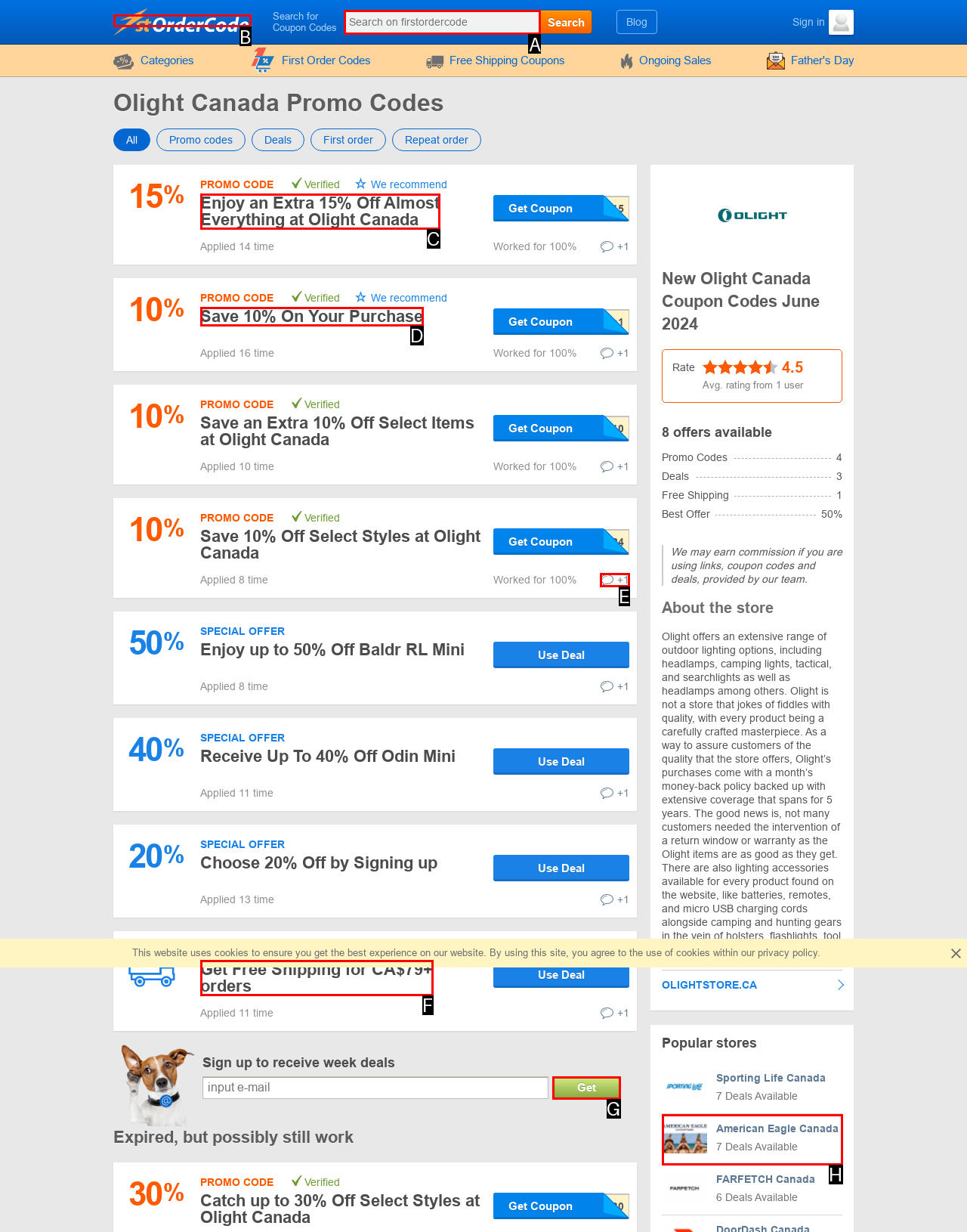Determine which HTML element should be clicked for this task: Search for coupon codes
Provide the option's letter from the available choices.

A